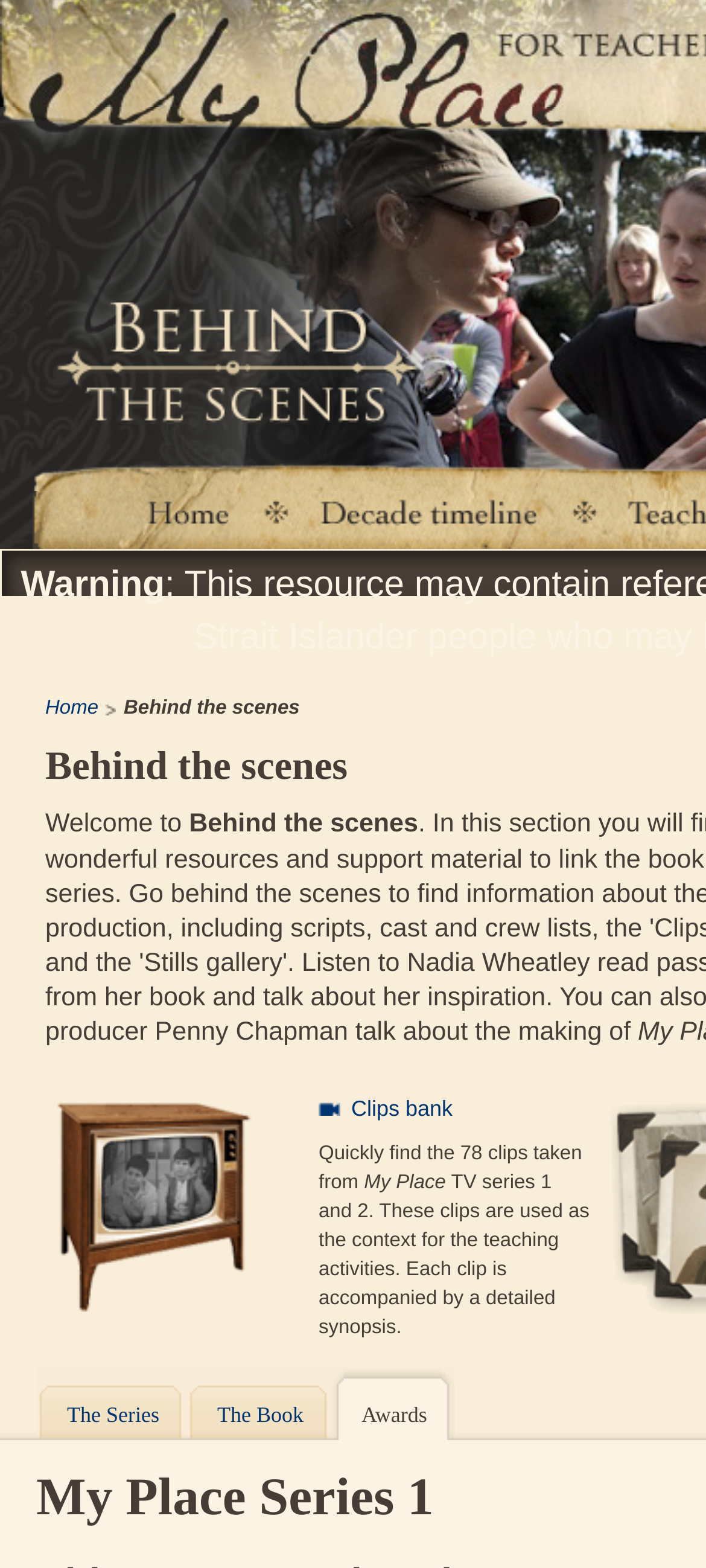Determine the bounding box coordinates of the region to click in order to accomplish the following instruction: "access clips bank". Provide the coordinates as four float numbers between 0 and 1, specifically [left, top, right, bottom].

[0.064, 0.699, 0.372, 0.838]